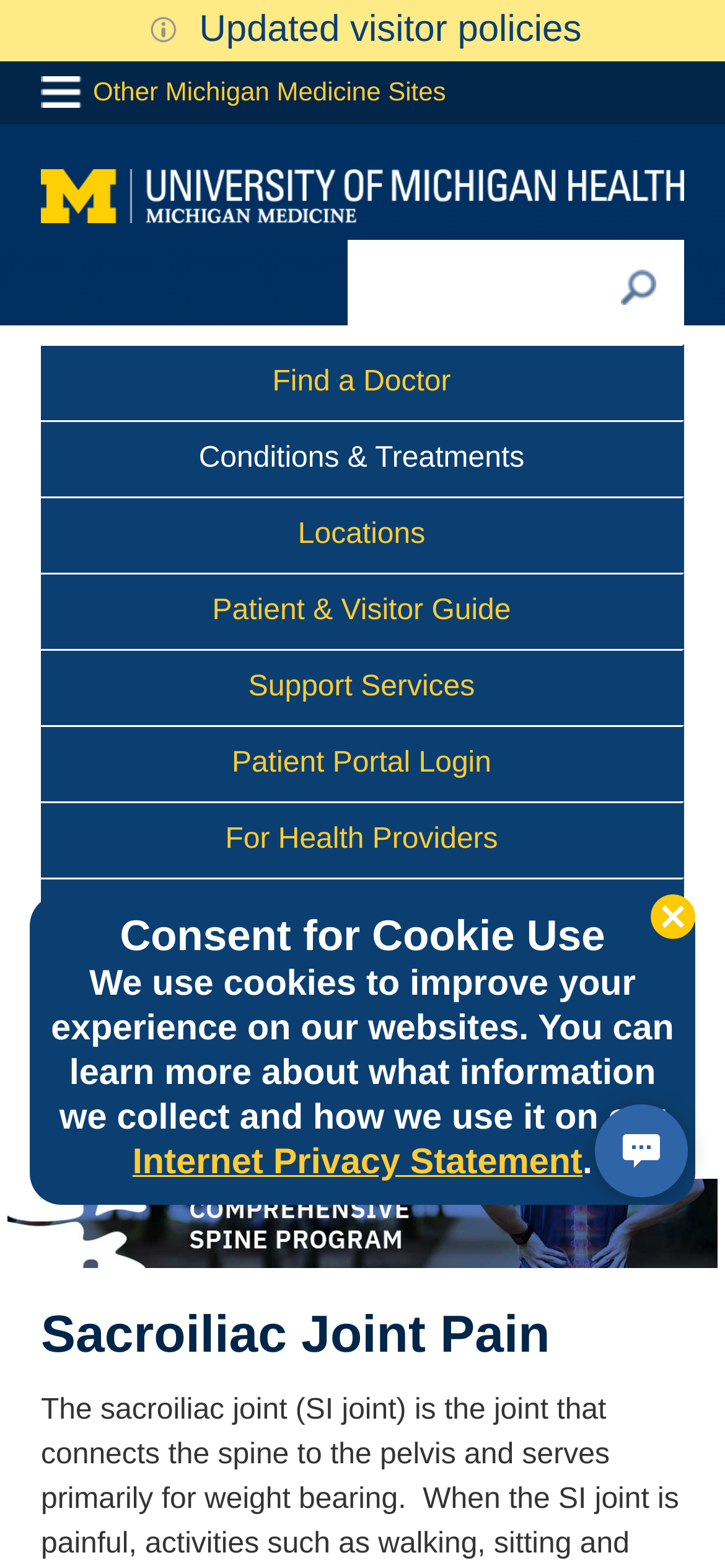Please provide the bounding box coordinate of the region that matches the element description: Contact Us. Coordinates should be in the format (top-left x, top-left y, bottom-right x, bottom-right y) and all values should be between 0 and 1.

[0.056, 0.608, 0.944, 0.657]